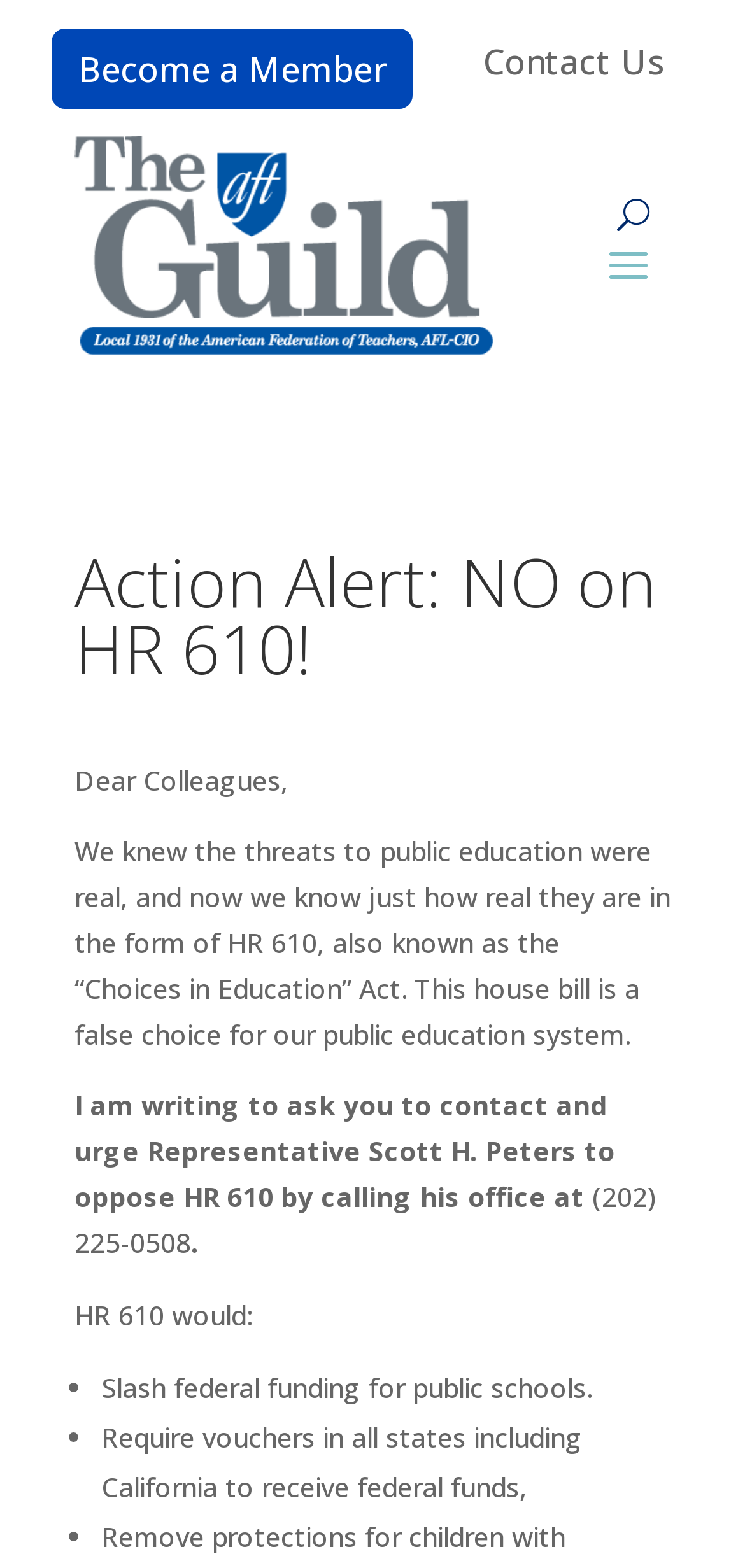Answer the question with a brief word or phrase:
What is the tone of this webpage?

Urgent